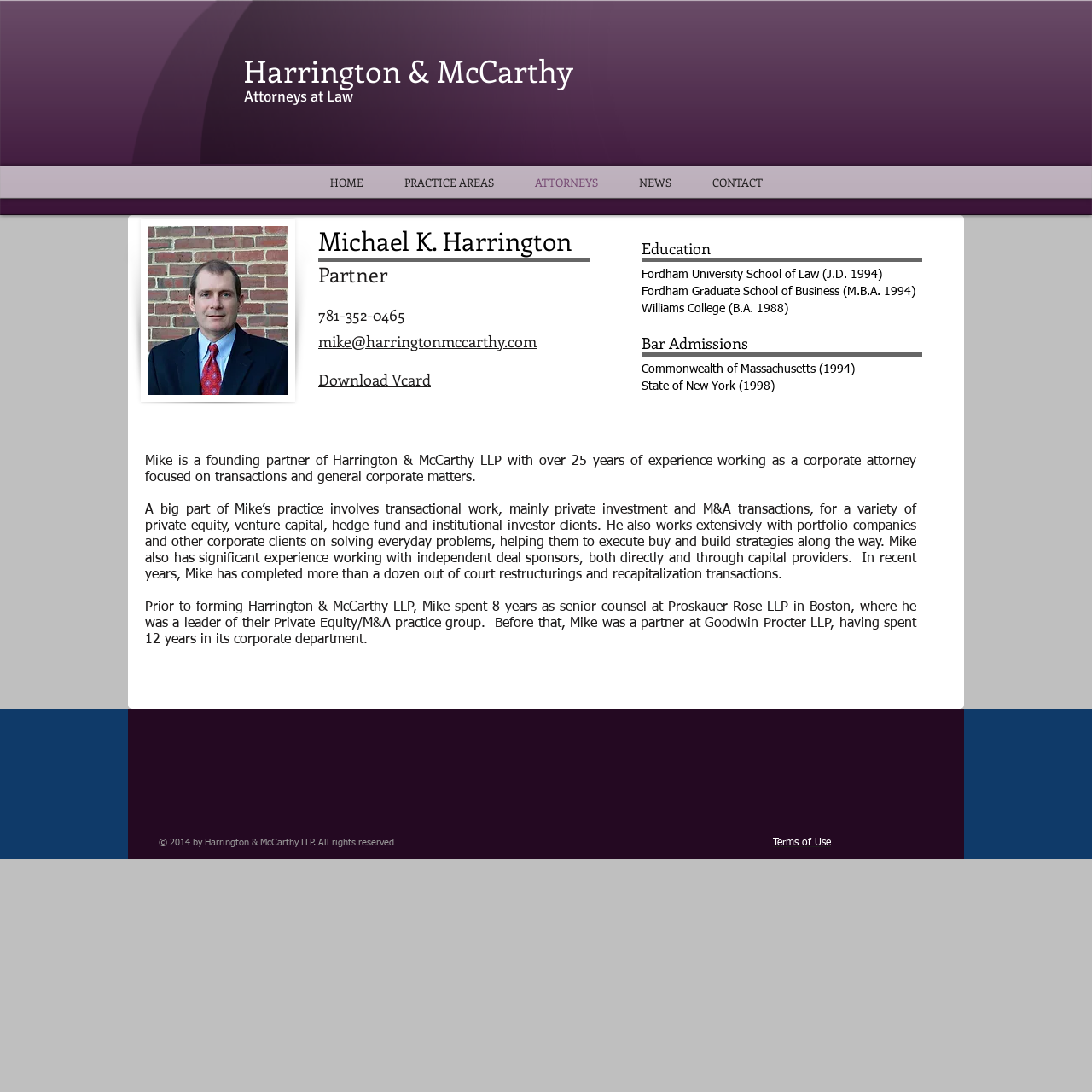Identify the bounding box coordinates for the UI element described as: "GO HOME". The coordinates should be provided as four floats between 0 and 1: [left, top, right, bottom].

None